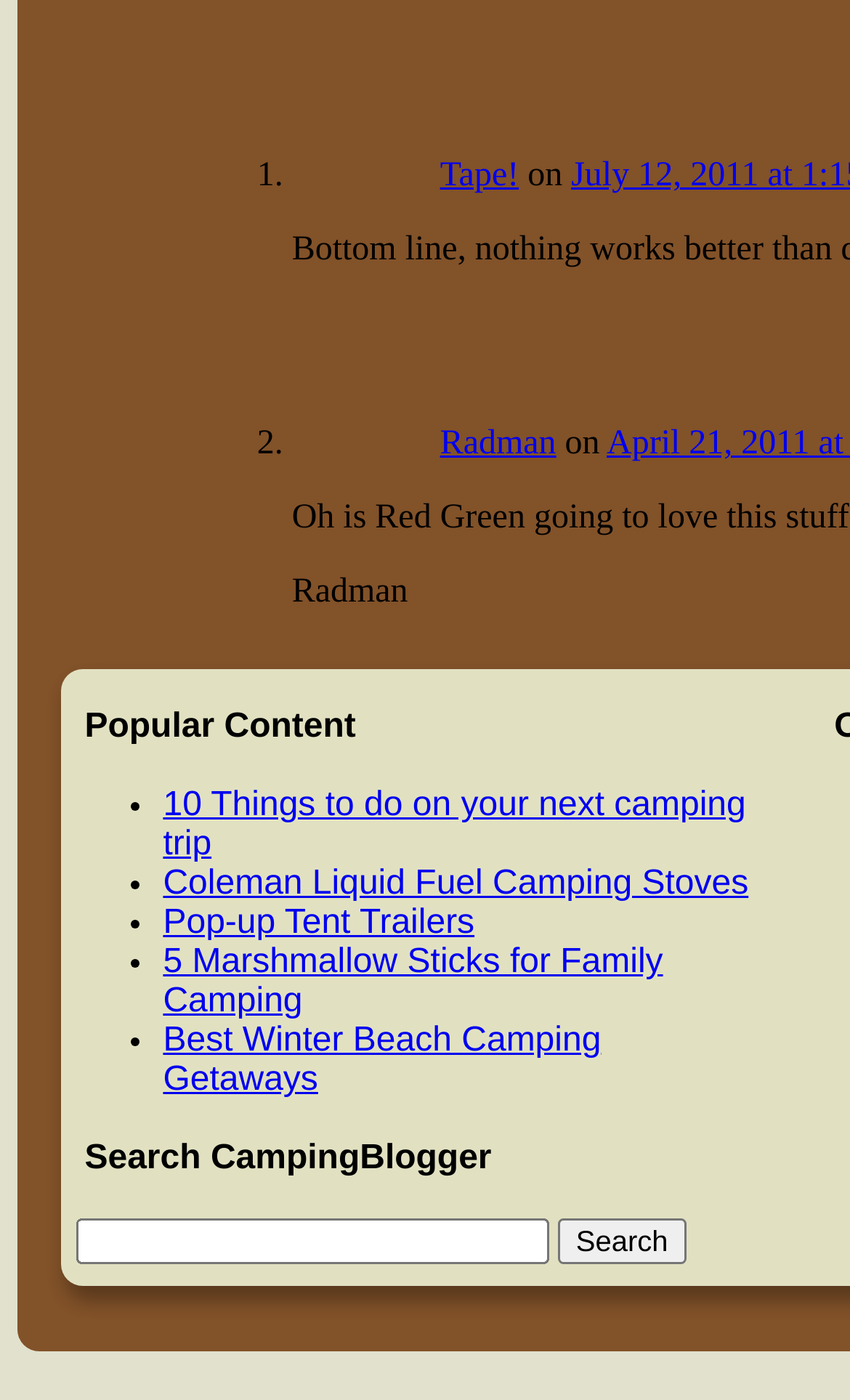How many headings are there on the webpage?
Answer the question with a single word or phrase derived from the image.

2